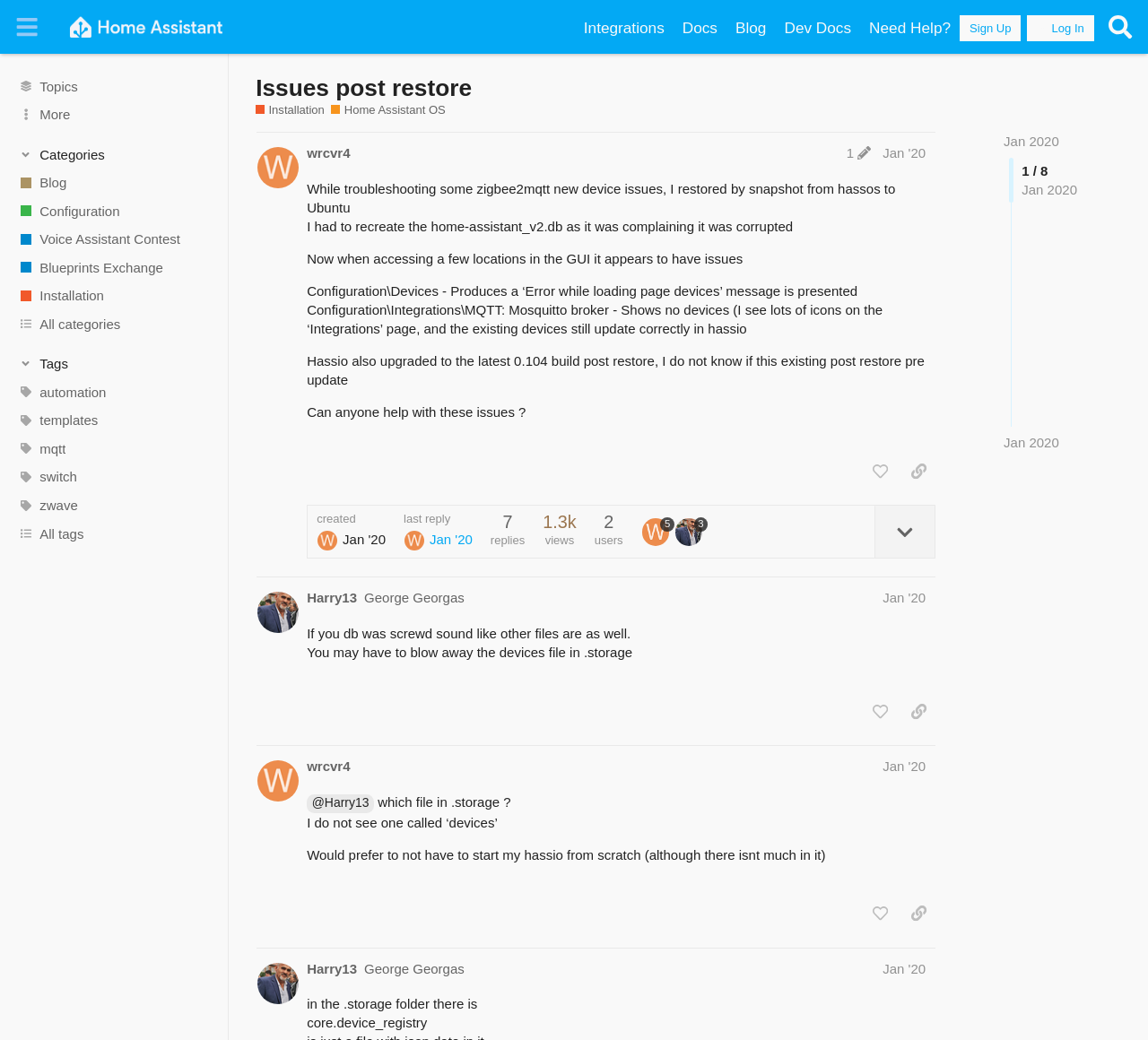Pinpoint the bounding box coordinates of the clickable area necessary to execute the following instruction: "Read the post by wrcvr4". The coordinates should be given as four float numbers between 0 and 1, namely [left, top, right, bottom].

[0.224, 0.127, 0.863, 0.555]